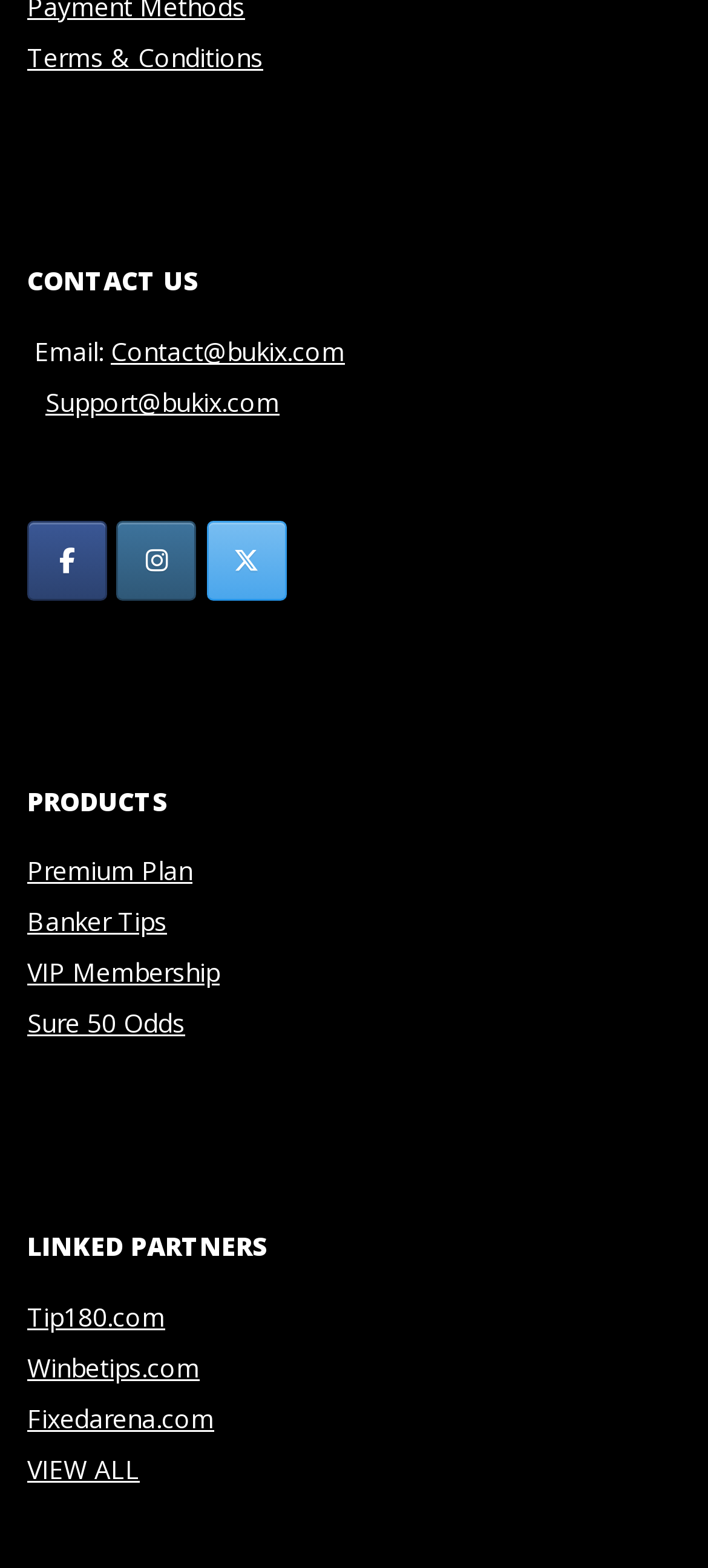Please provide the bounding box coordinates for the element that needs to be clicked to perform the instruction: "Learn about premium plan". The coordinates must consist of four float numbers between 0 and 1, formatted as [left, top, right, bottom].

[0.038, 0.544, 0.272, 0.566]